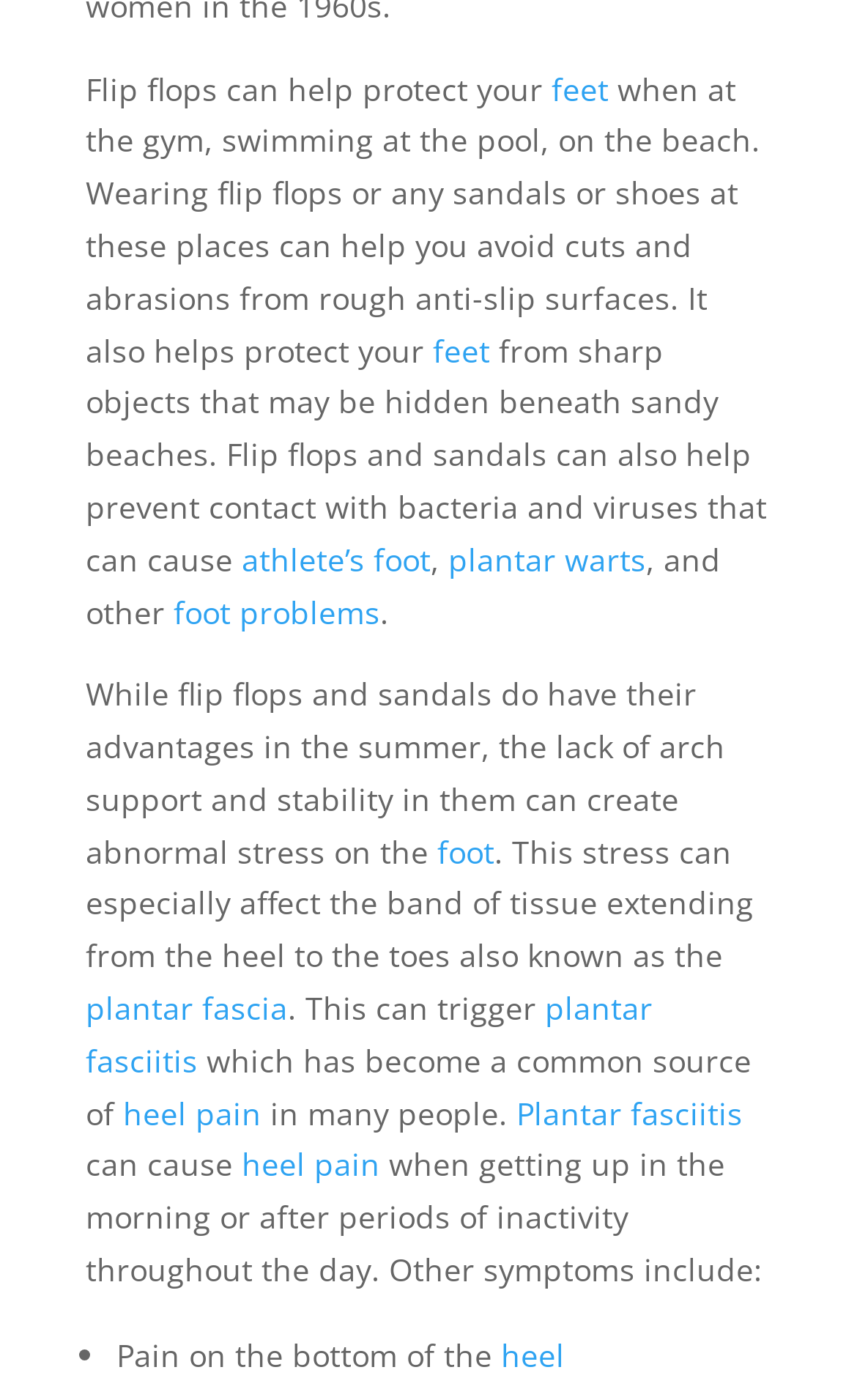Determine the bounding box coordinates of the region I should click to achieve the following instruction: "Click on 'feet'". Ensure the bounding box coordinates are four float numbers between 0 and 1, i.e., [left, top, right, bottom].

[0.644, 0.048, 0.71, 0.078]